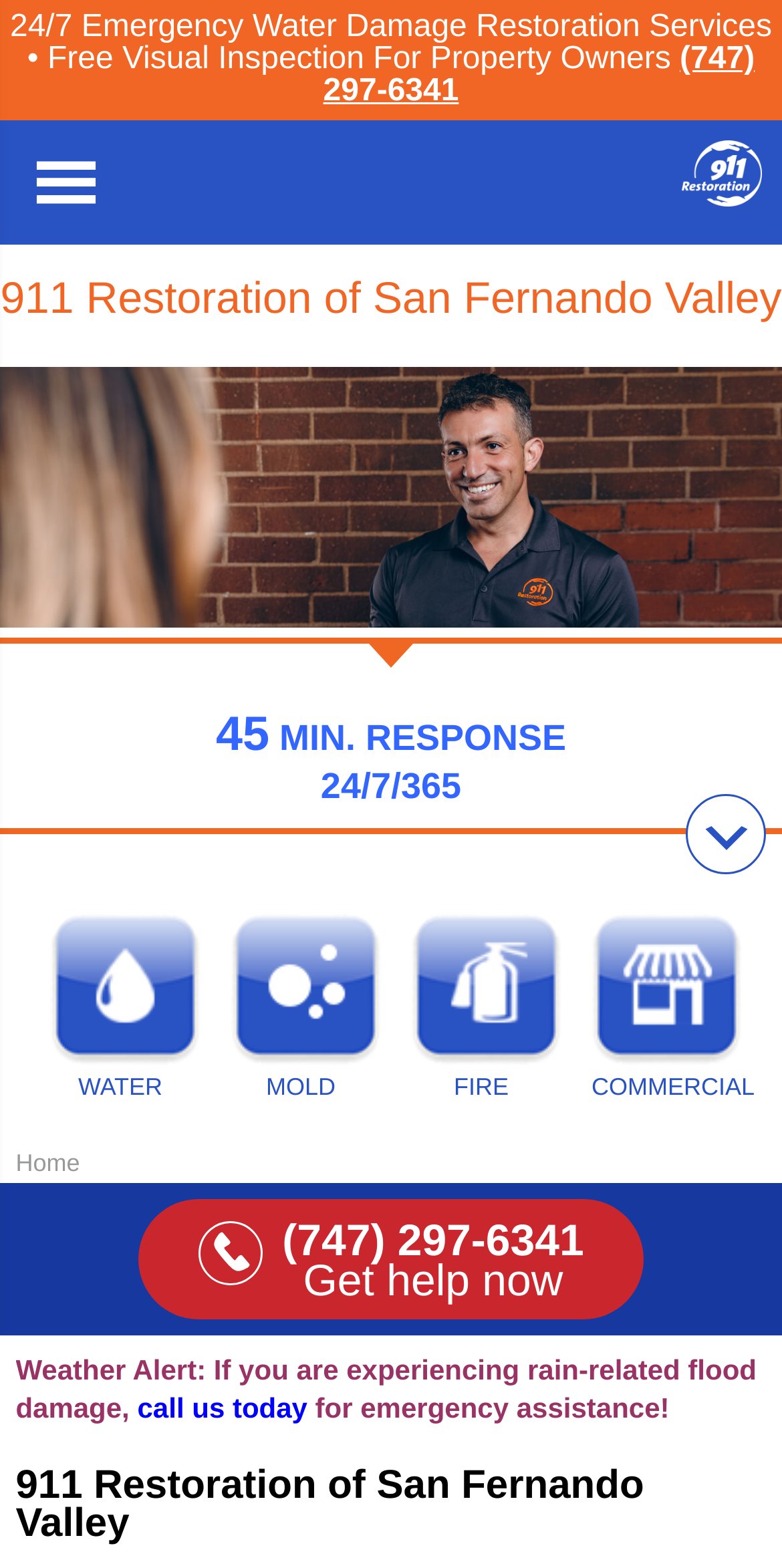Find the bounding box coordinates of the clickable area that will achieve the following instruction: "Learn about water damage services".

[0.064, 0.583, 0.244, 0.702]